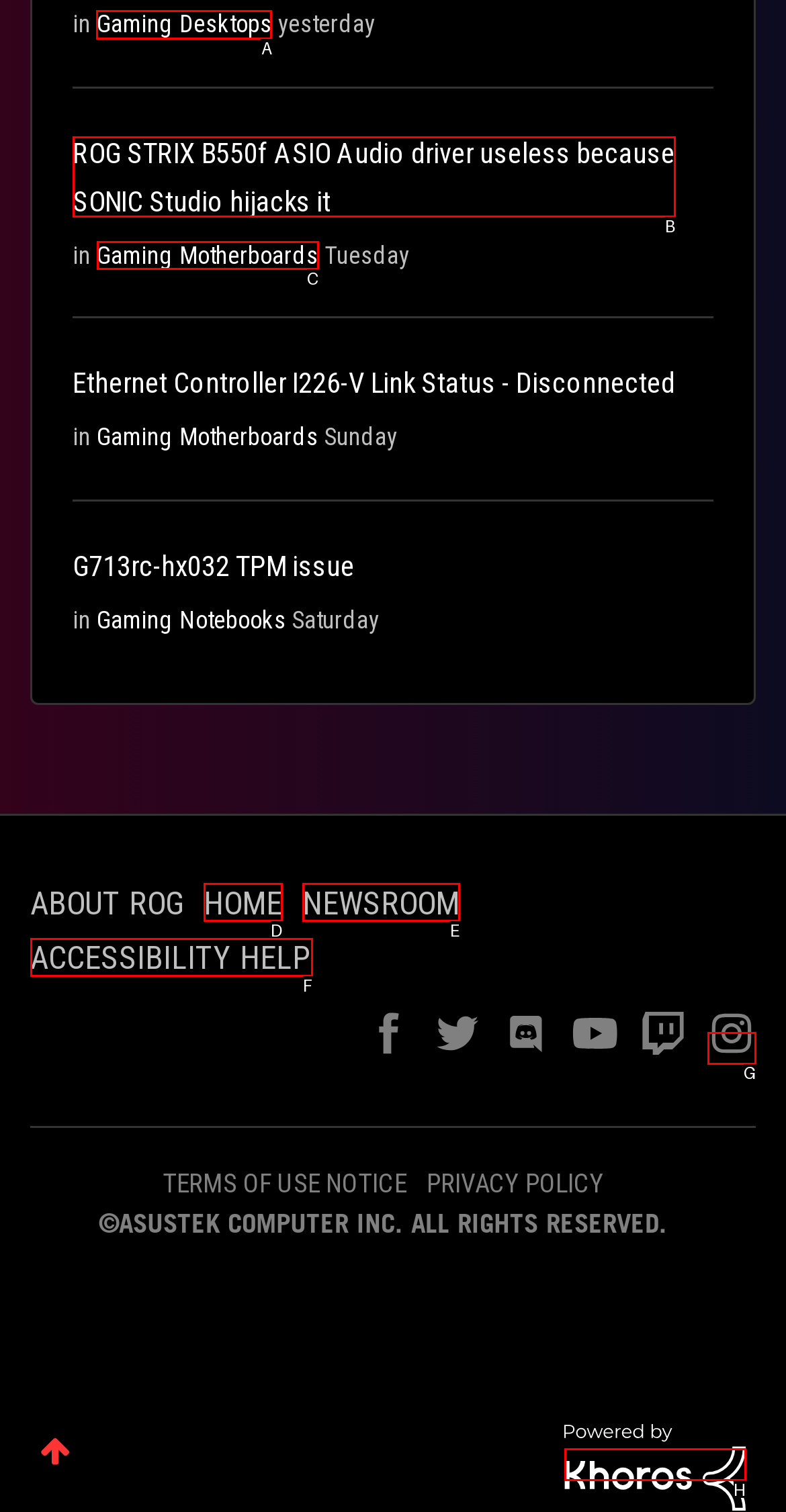Tell me which one HTML element I should click to complete the following task: Click on Gaming Desktops Answer with the option's letter from the given choices directly.

A